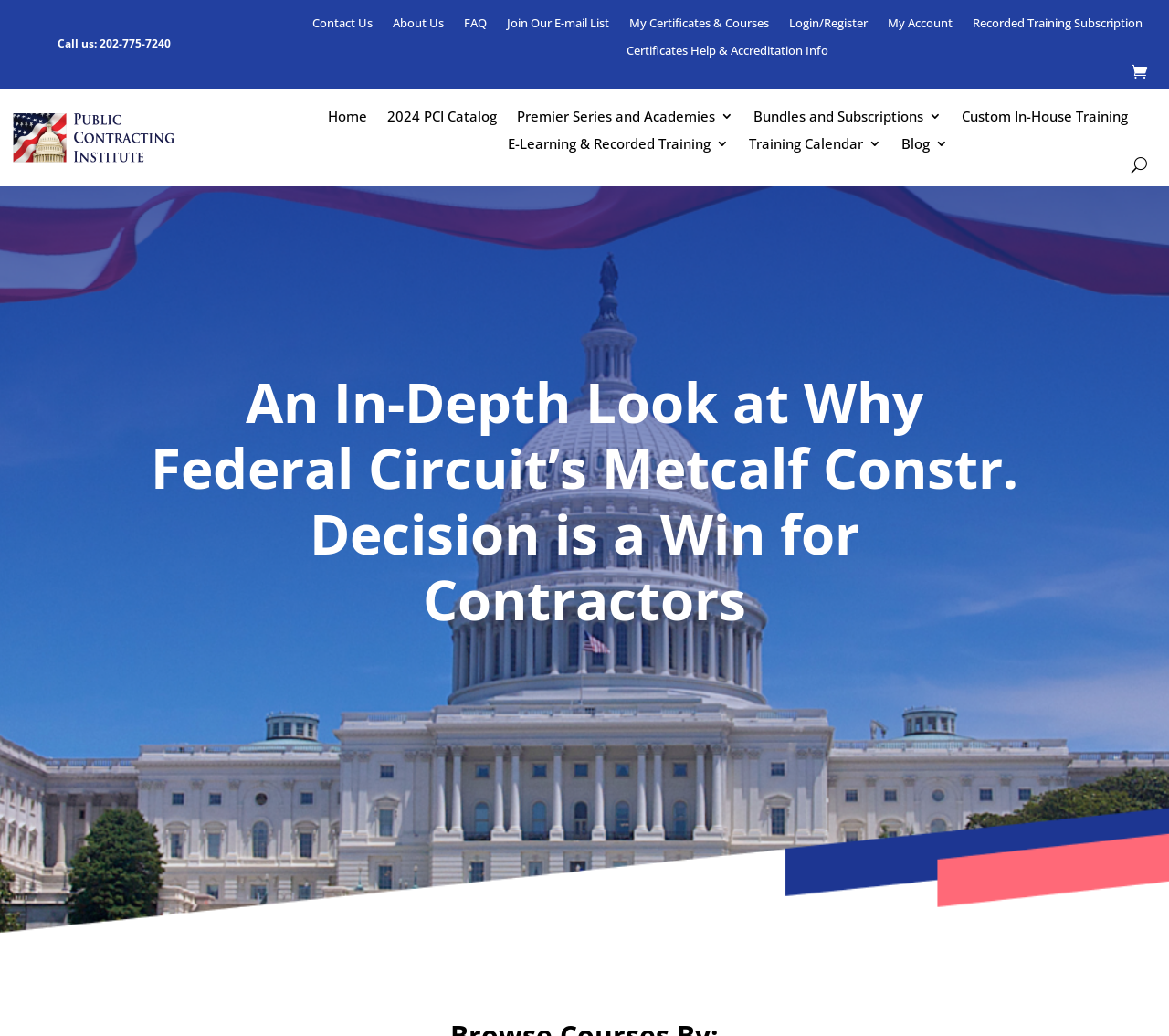Indicate the bounding box coordinates of the element that needs to be clicked to satisfy the following instruction: "Login or Register". The coordinates should be four float numbers between 0 and 1, i.e., [left, top, right, bottom].

[0.675, 0.016, 0.742, 0.035]